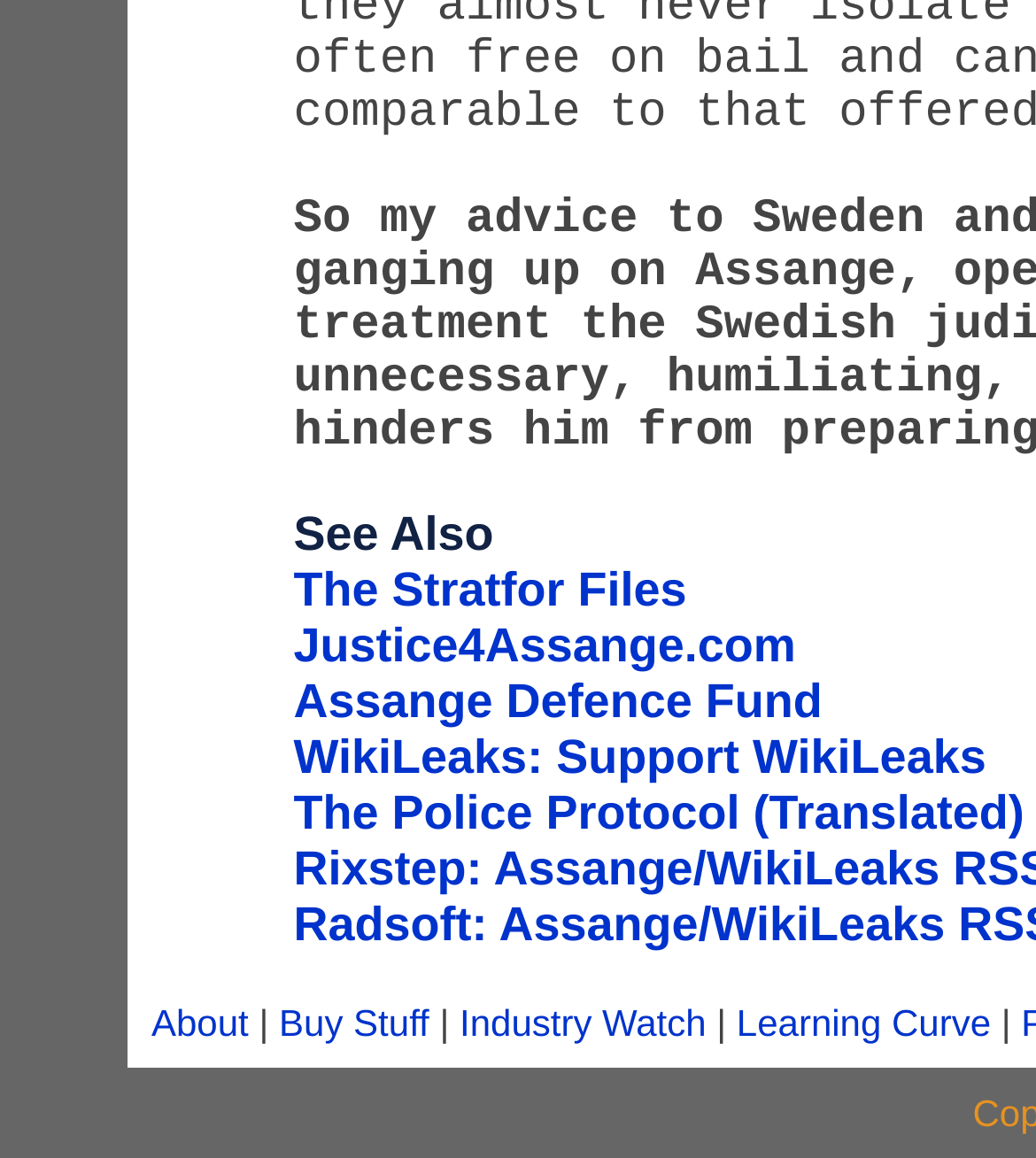Locate the bounding box coordinates of the element that needs to be clicked to carry out the instruction: "read The Police Protocol". The coordinates should be given as four float numbers ranging from 0 to 1, i.e., [left, top, right, bottom].

[0.283, 0.678, 0.989, 0.724]